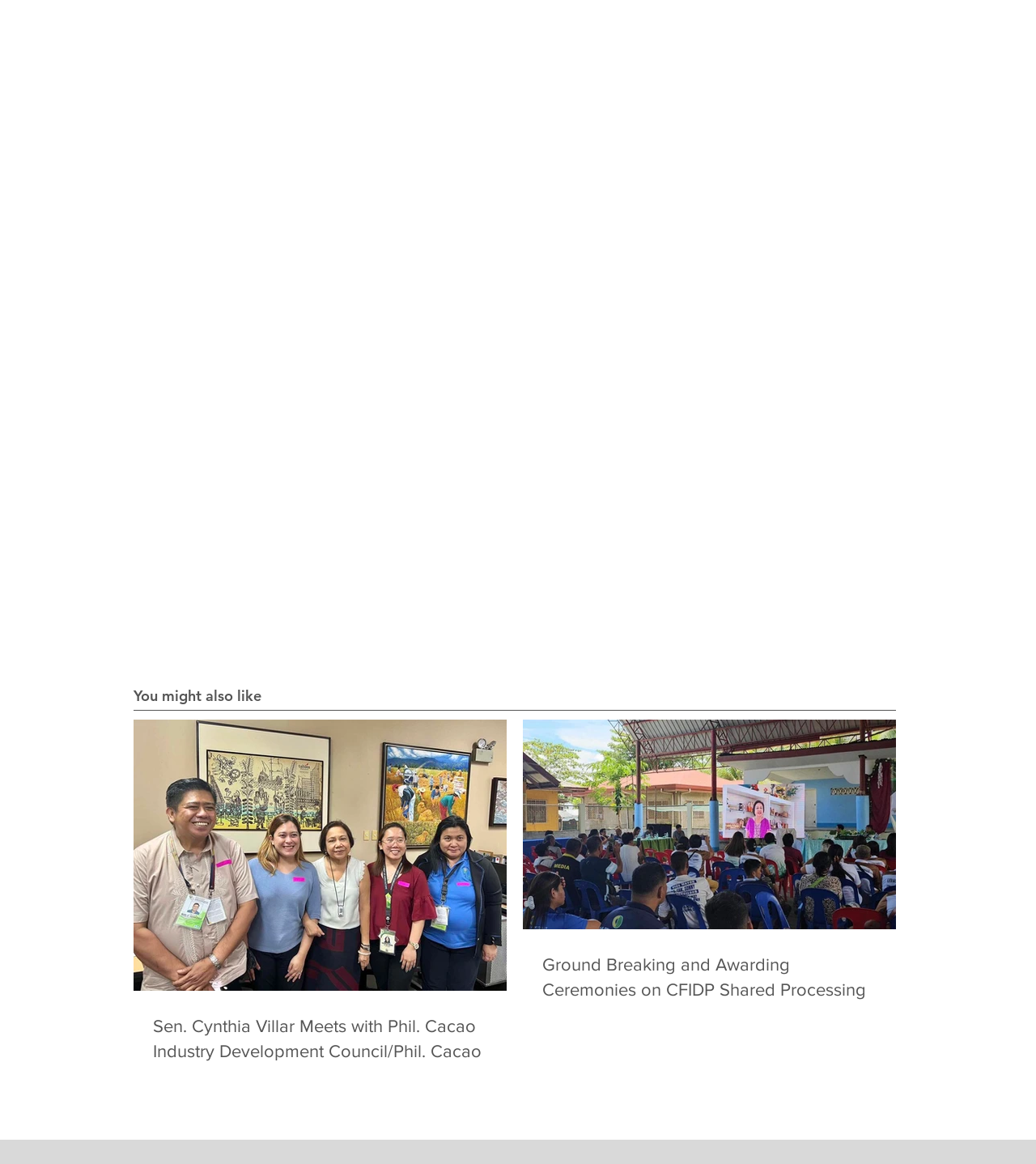Use a single word or phrase to answer this question: 
How many posts are listed on the page?

2